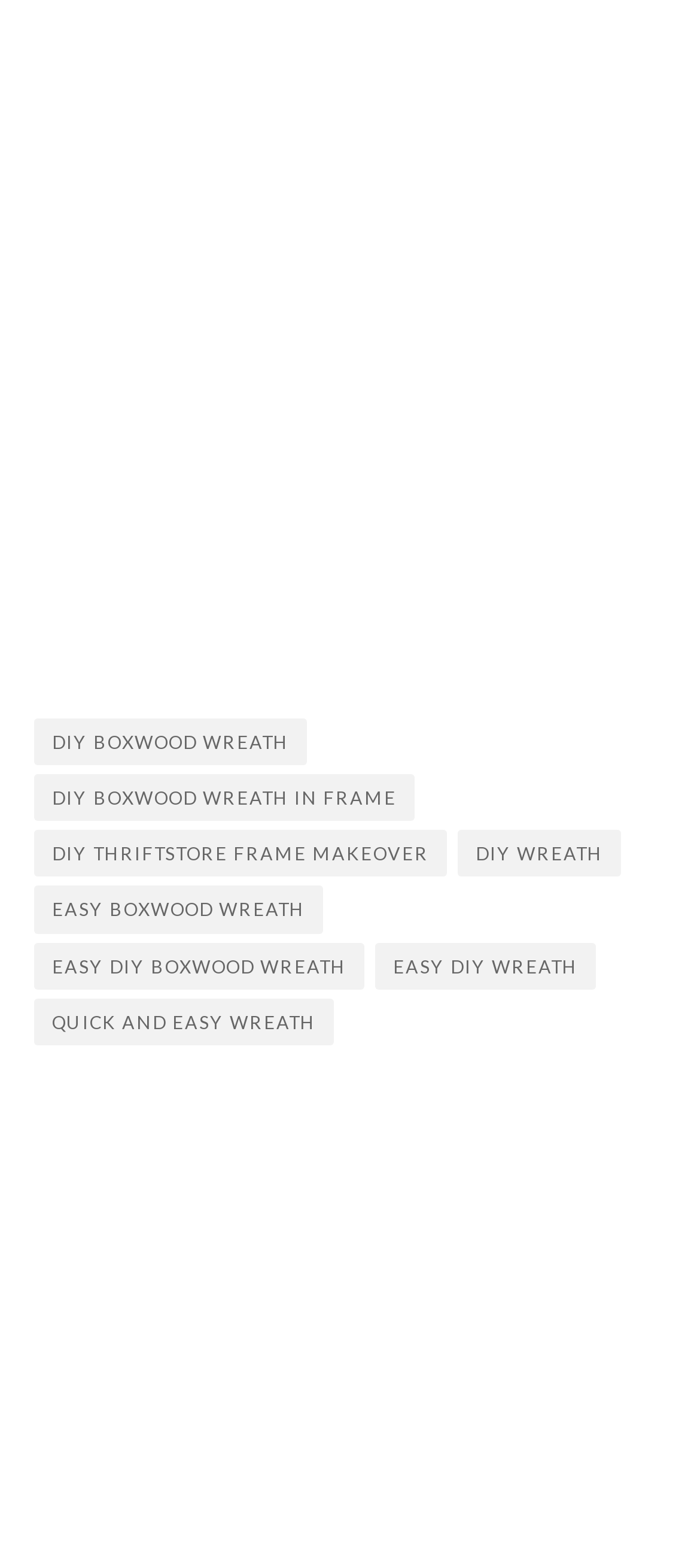Is there a link with the word 'QUICK'?
Observe the image and answer the question with a one-word or short phrase response.

Yes